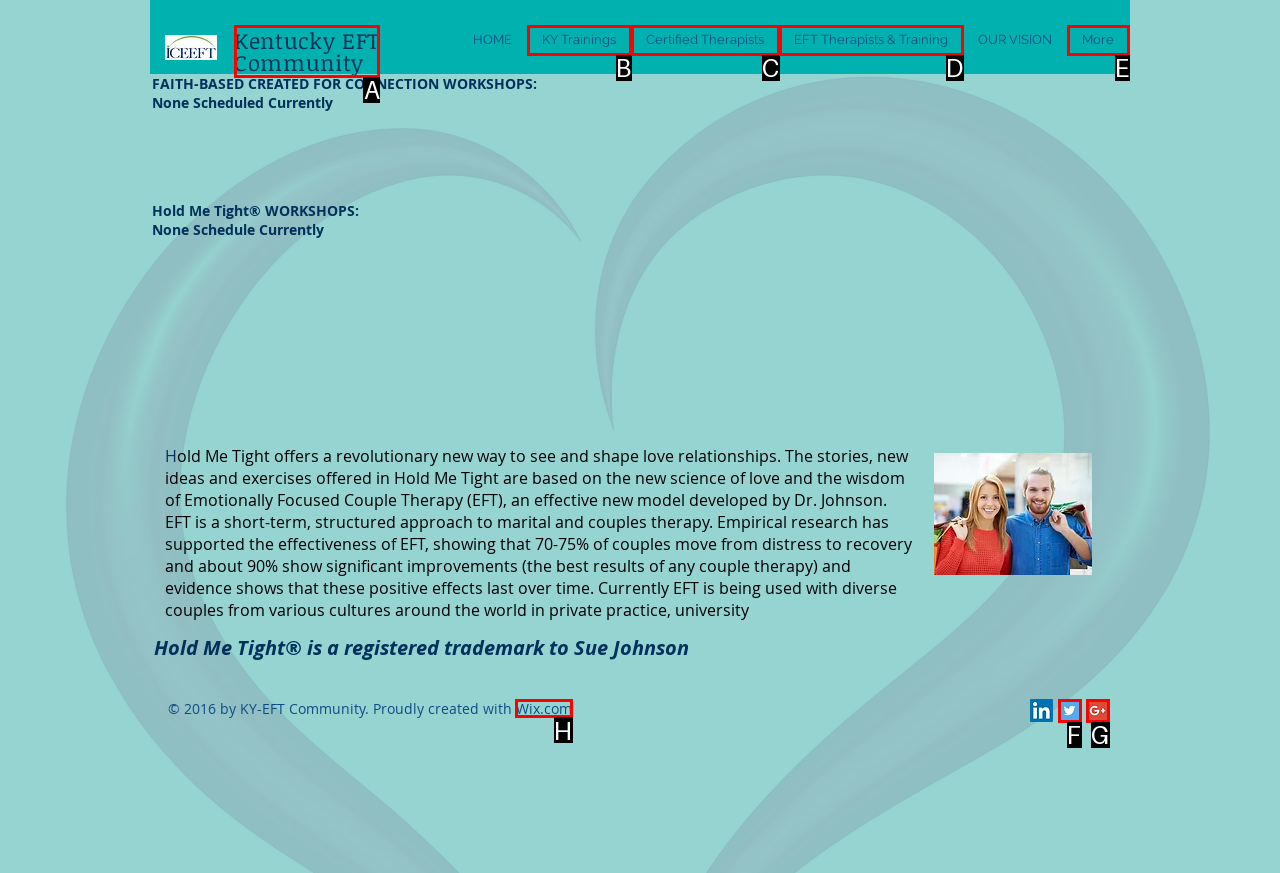Which lettered option should be clicked to perform the following task: Visit Wix.com
Respond with the letter of the appropriate option.

H